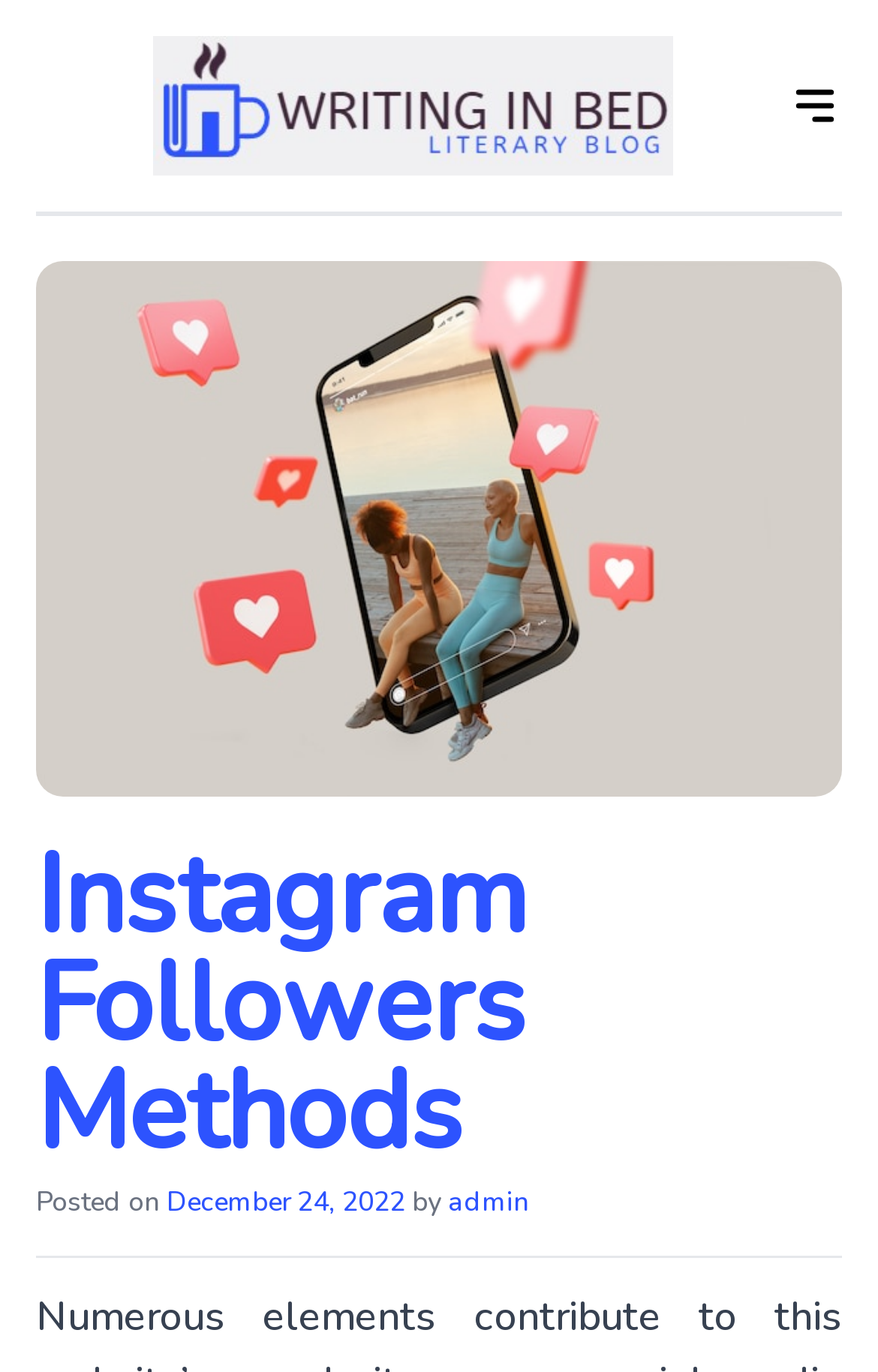Provide the bounding box coordinates, formatted as (top-left x, top-left y, bottom-right x, bottom-right y), with all values being floating point numbers between 0 and 1. Identify the bounding box of the UI element that matches the description: Skip to the content

[0.051, 0.02, 0.092, 0.046]